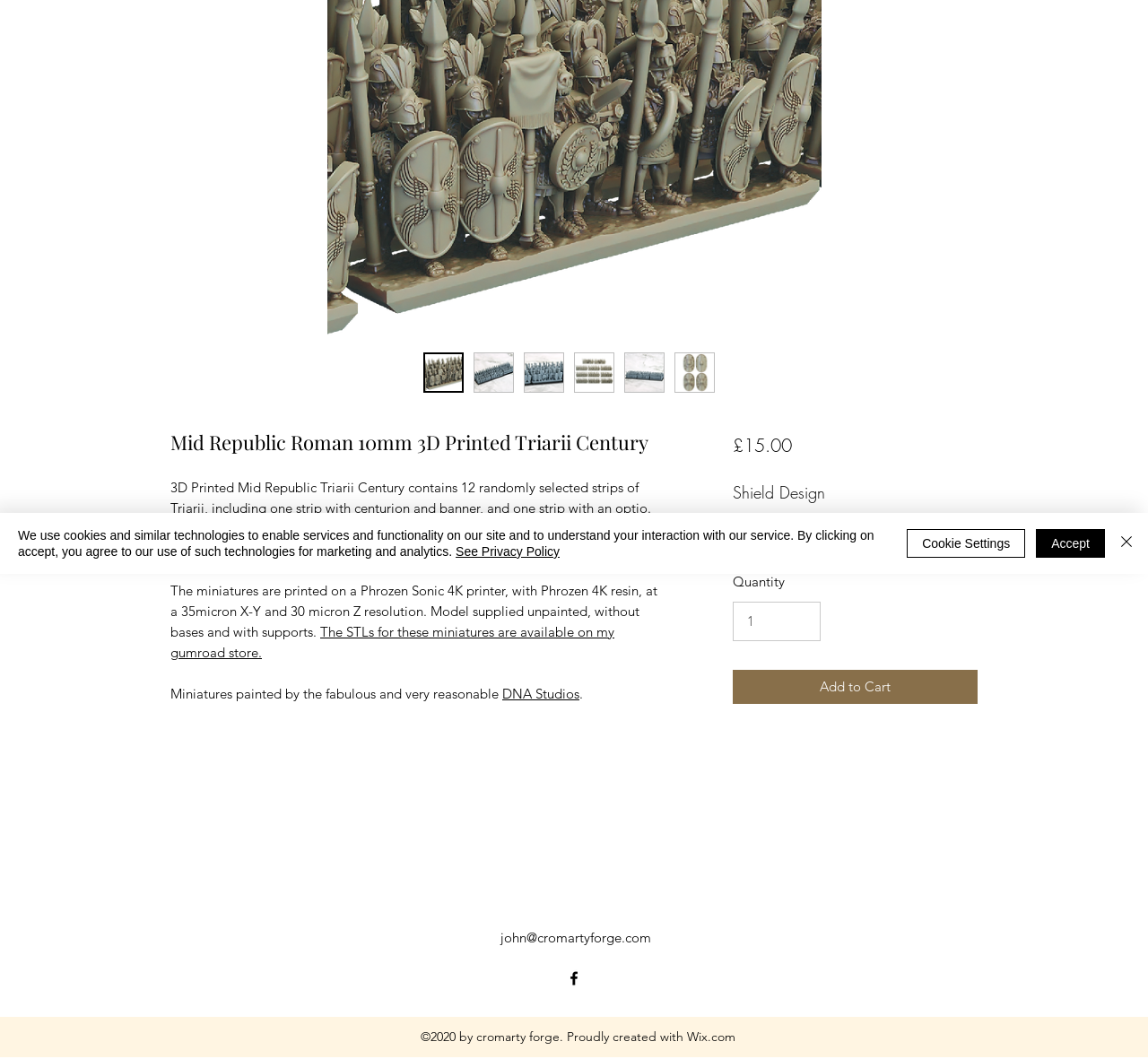Using the provided description See Privacy Policy, find the bounding box coordinates for the UI element. Provide the coordinates in (top-left x, top-left y, bottom-right x, bottom-right y) format, ensuring all values are between 0 and 1.

[0.397, 0.514, 0.488, 0.527]